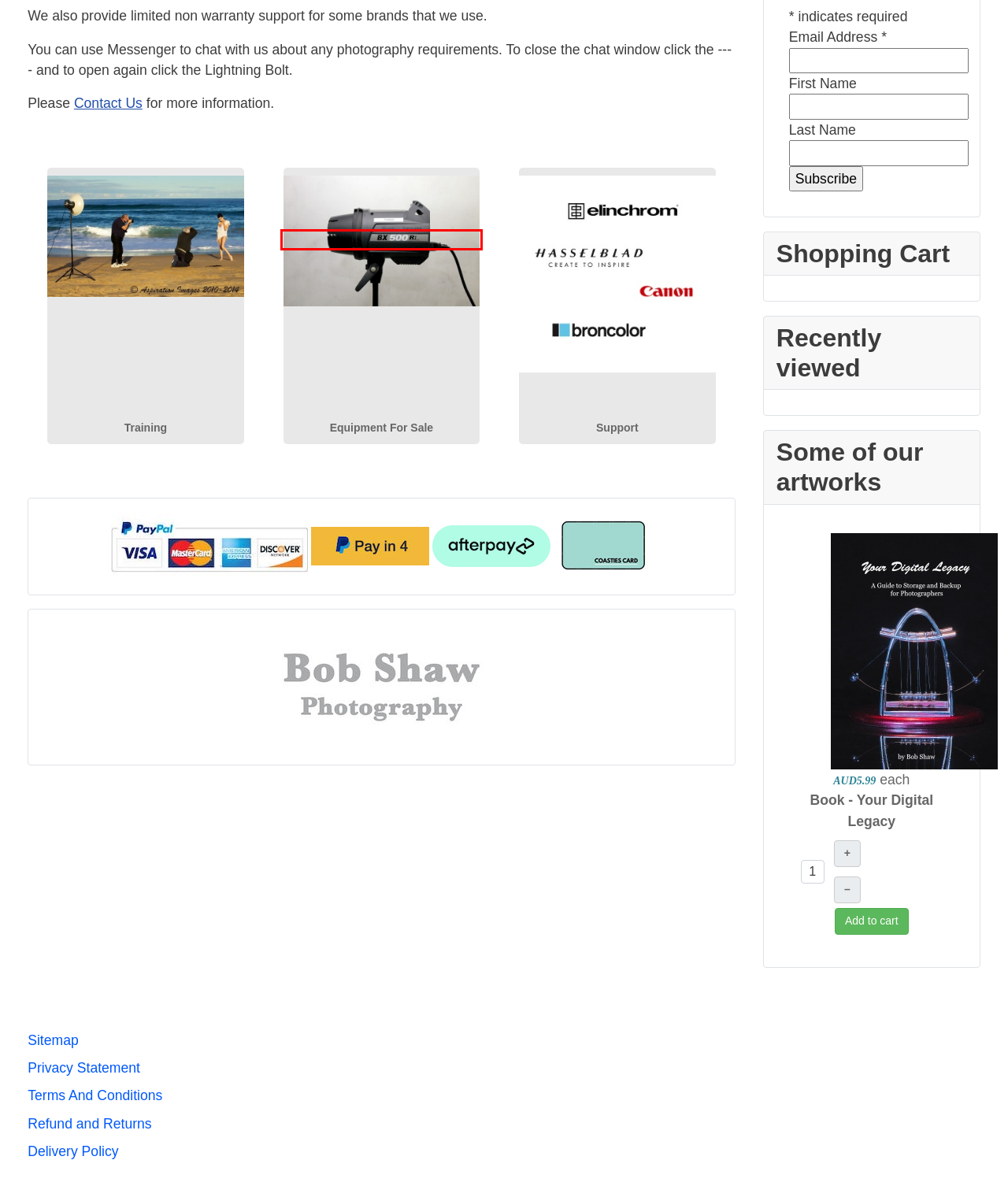Examine the screenshot of a webpage featuring a red bounding box and identify the best matching webpage description for the new page that results from clicking the element within the box. Here are the options:
A. Aspiration Images - Artists
B. Aspiration Images - Creating Photographs
C. Aspiration Images - Support
D. Aspiration Images - Equipment For Sale
E. Aspiration Images - Training
F. Aspiration Images - Contact Us
G. Aspiration Images - Book - Your Digital Legacy
H. Aspiration Images - Sale

D